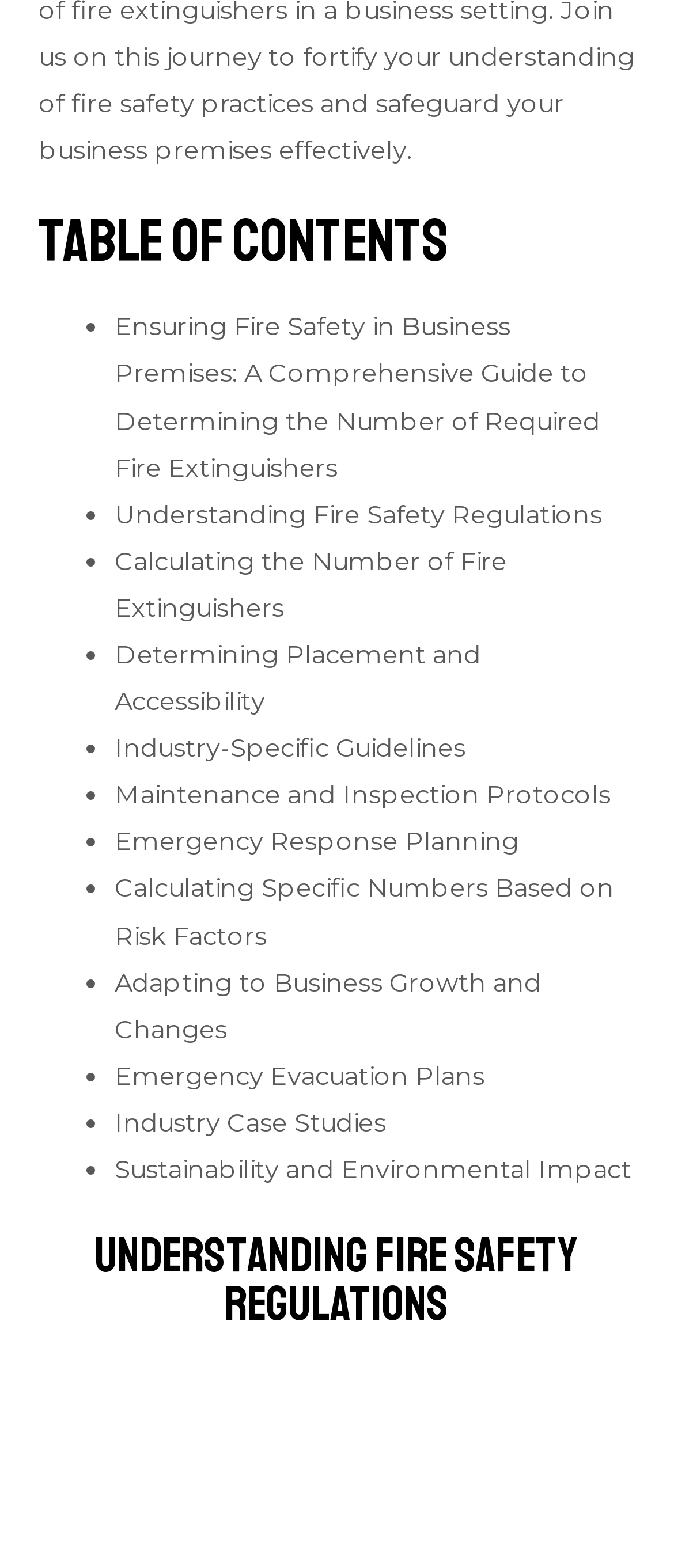Please identify the coordinates of the bounding box that should be clicked to fulfill this instruction: "Access 'Industry-Specific Guidelines'".

[0.17, 0.467, 0.69, 0.487]